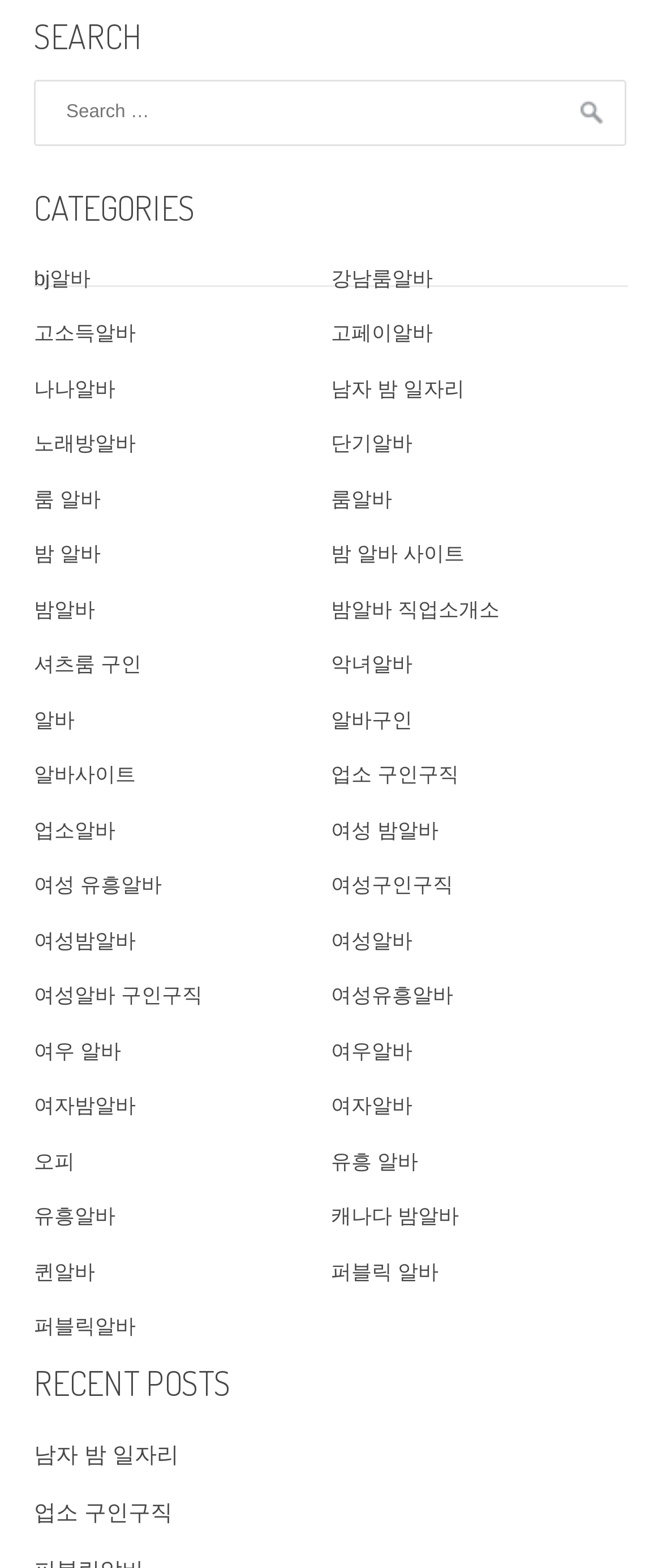How many categories are listed on the webpage? Using the information from the screenshot, answer with a single word or phrase.

1